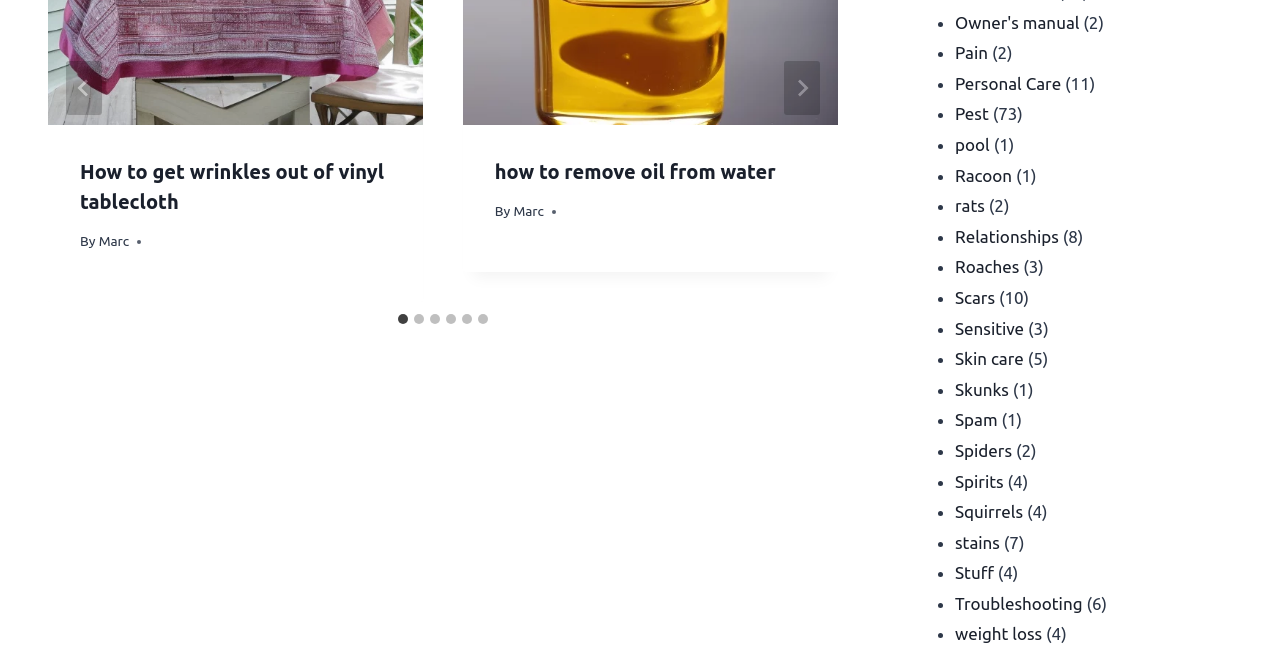Who wrote the second article?
Based on the image, give a one-word or short phrase answer.

Marc